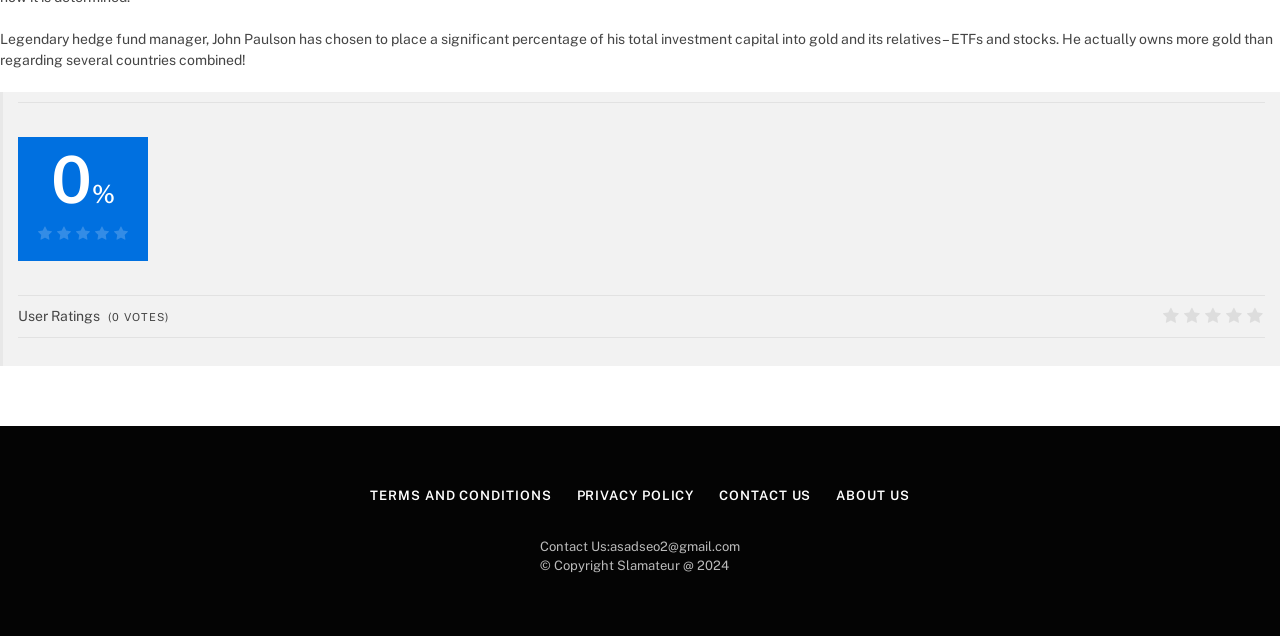Using the webpage screenshot, find the UI element described by About Us. Provide the bounding box coordinates in the format (top-left x, top-left y, bottom-right x, bottom-right y), ensuring all values are floating point numbers between 0 and 1.

[0.653, 0.762, 0.711, 0.786]